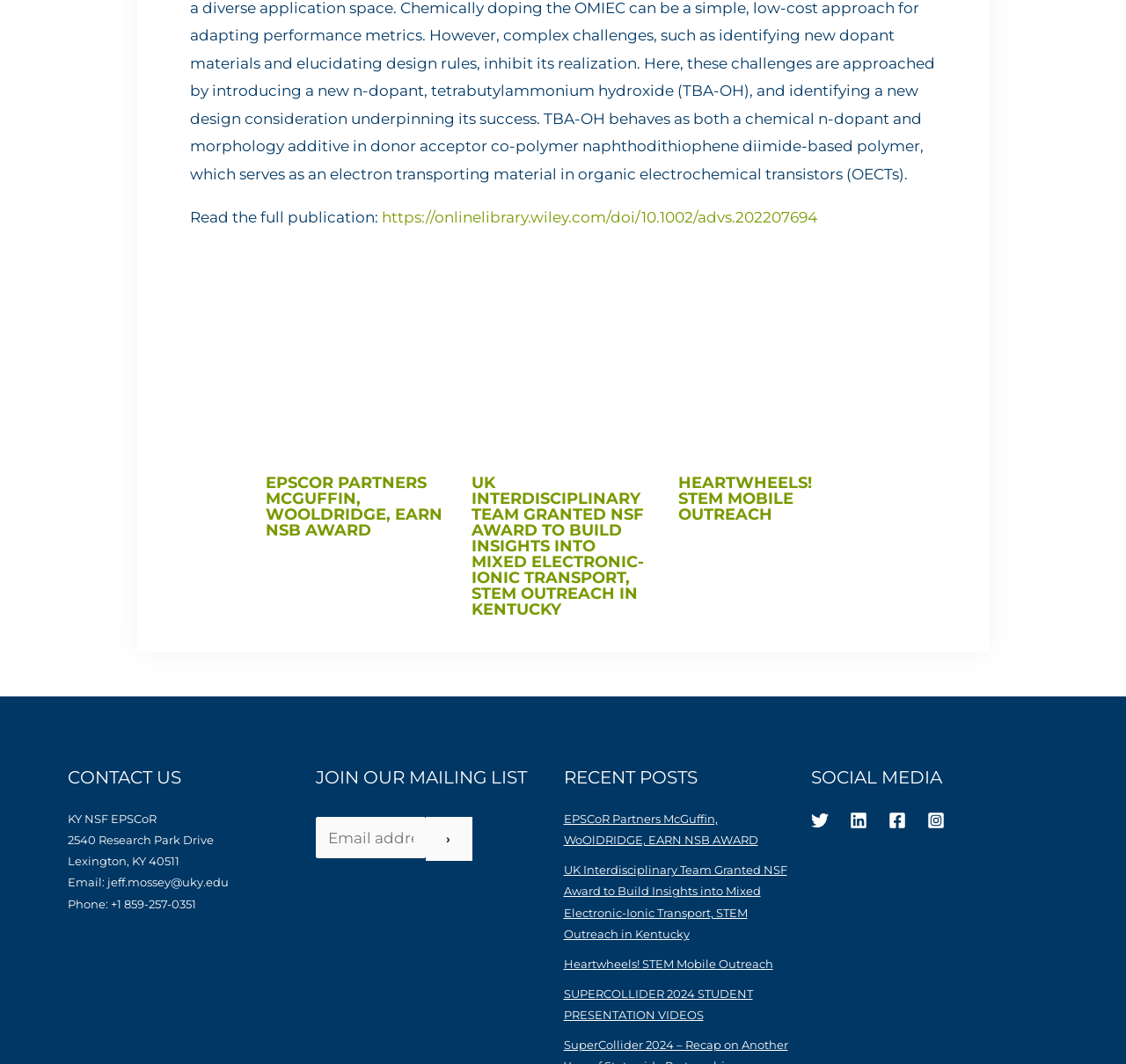Could you determine the bounding box coordinates of the clickable element to complete the instruction: "Read the full publication"? Provide the coordinates as four float numbers between 0 and 1, i.e., [left, top, right, bottom].

[0.168, 0.196, 0.339, 0.212]